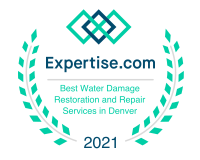Please provide a detailed answer to the question below based on the screenshot: 
What is the service recognized?

The service recognized can be inferred by analyzing the title on the badge, which explicitly states 'Best Water Damage Restoration and Repair Services in Denver', highlighting the recipient's excellence in providing reliable and effective water damage restoration services in the Denver region.